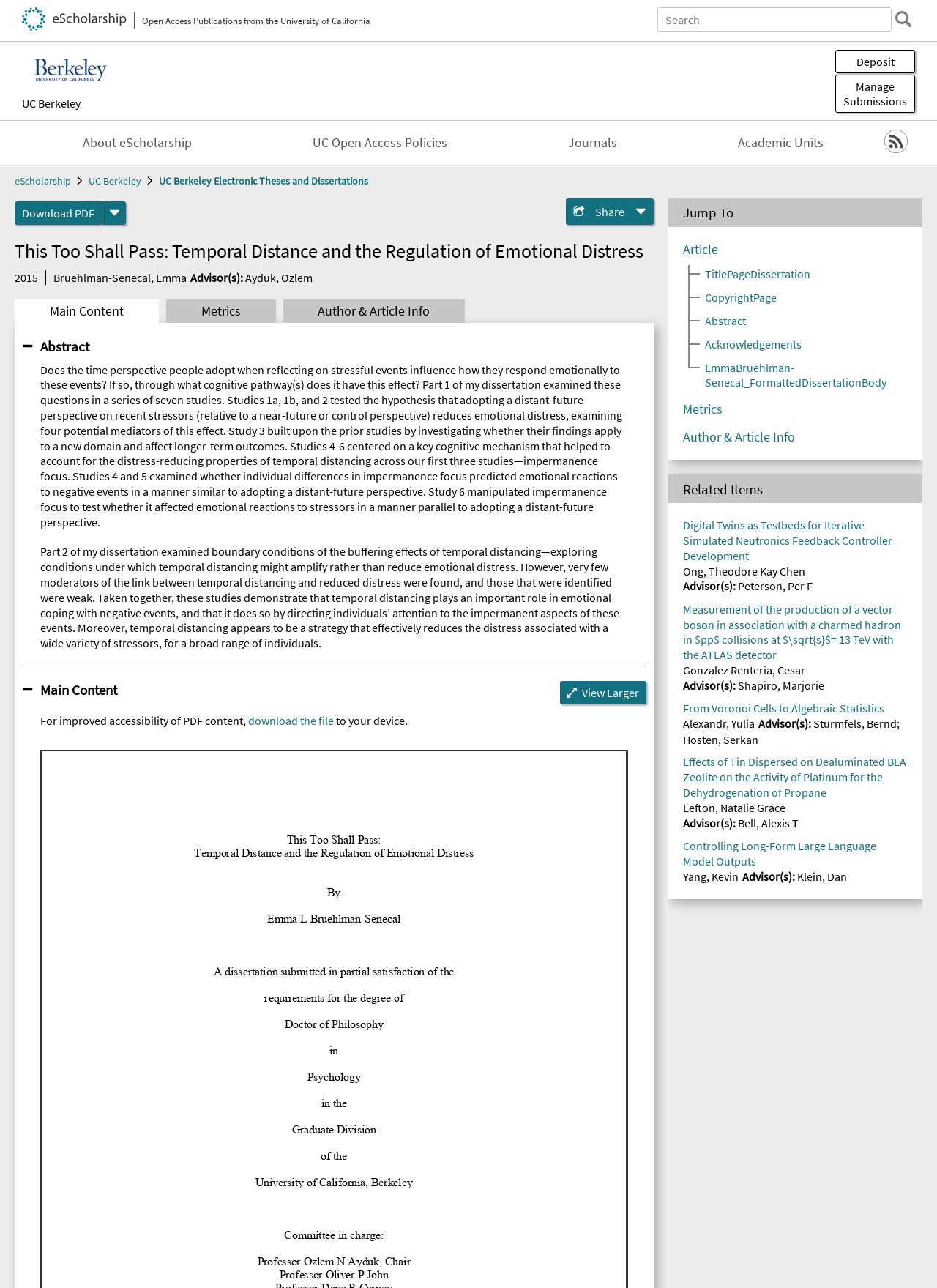Identify the bounding box coordinates for the element that needs to be clicked to fulfill this instruction: "Deposit". Provide the coordinates in the format of four float numbers between 0 and 1: [left, top, right, bottom].

[0.891, 0.039, 0.977, 0.057]